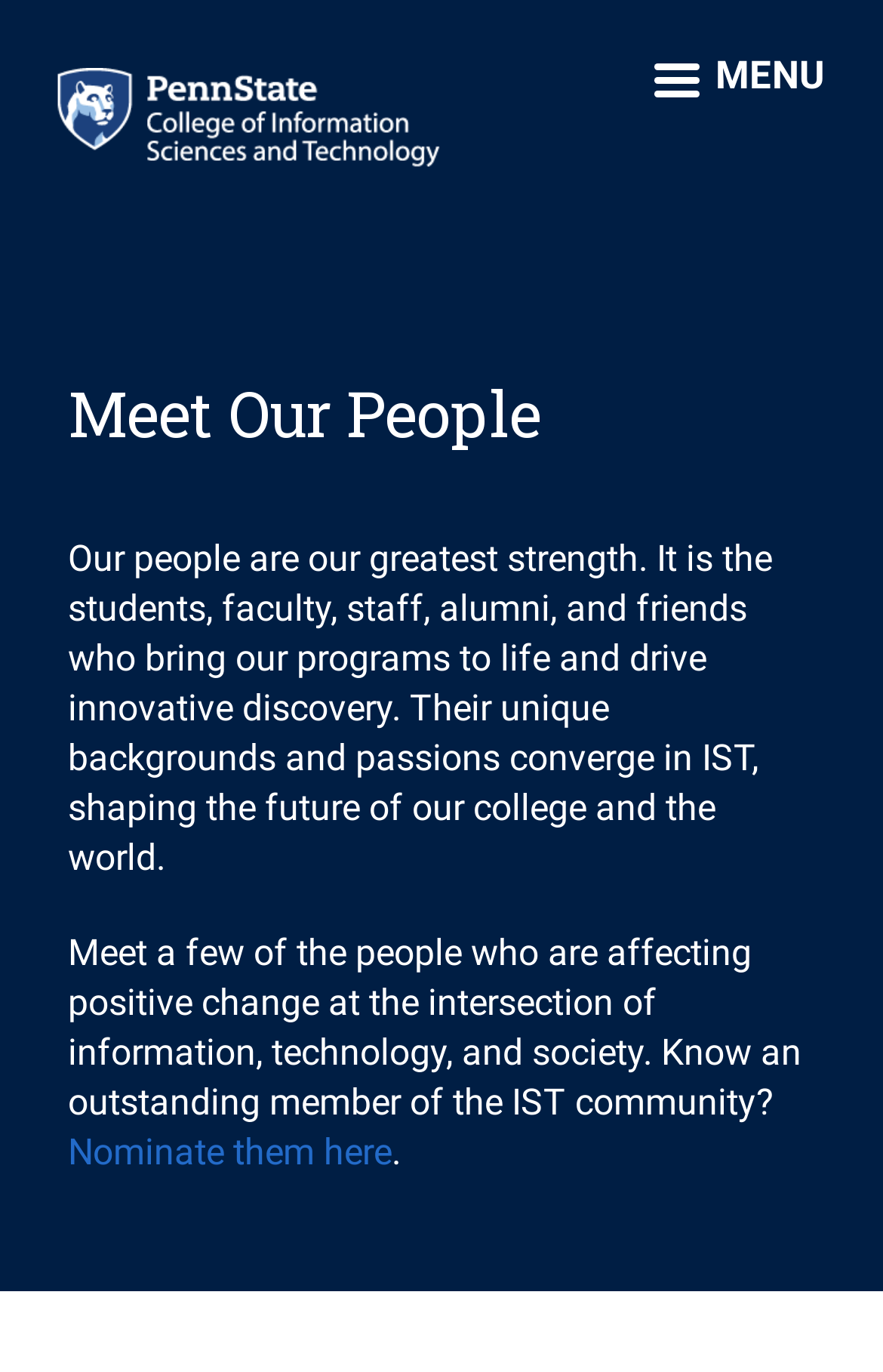What is the theme of the people described on this page?
Please use the image to provide an in-depth answer to the question.

I found the answer by reading the text which says 'Meet a few of the people who are affecting positive change at the intersection of information, technology, and society', indicating that the people described on this page are those who are making a positive impact.